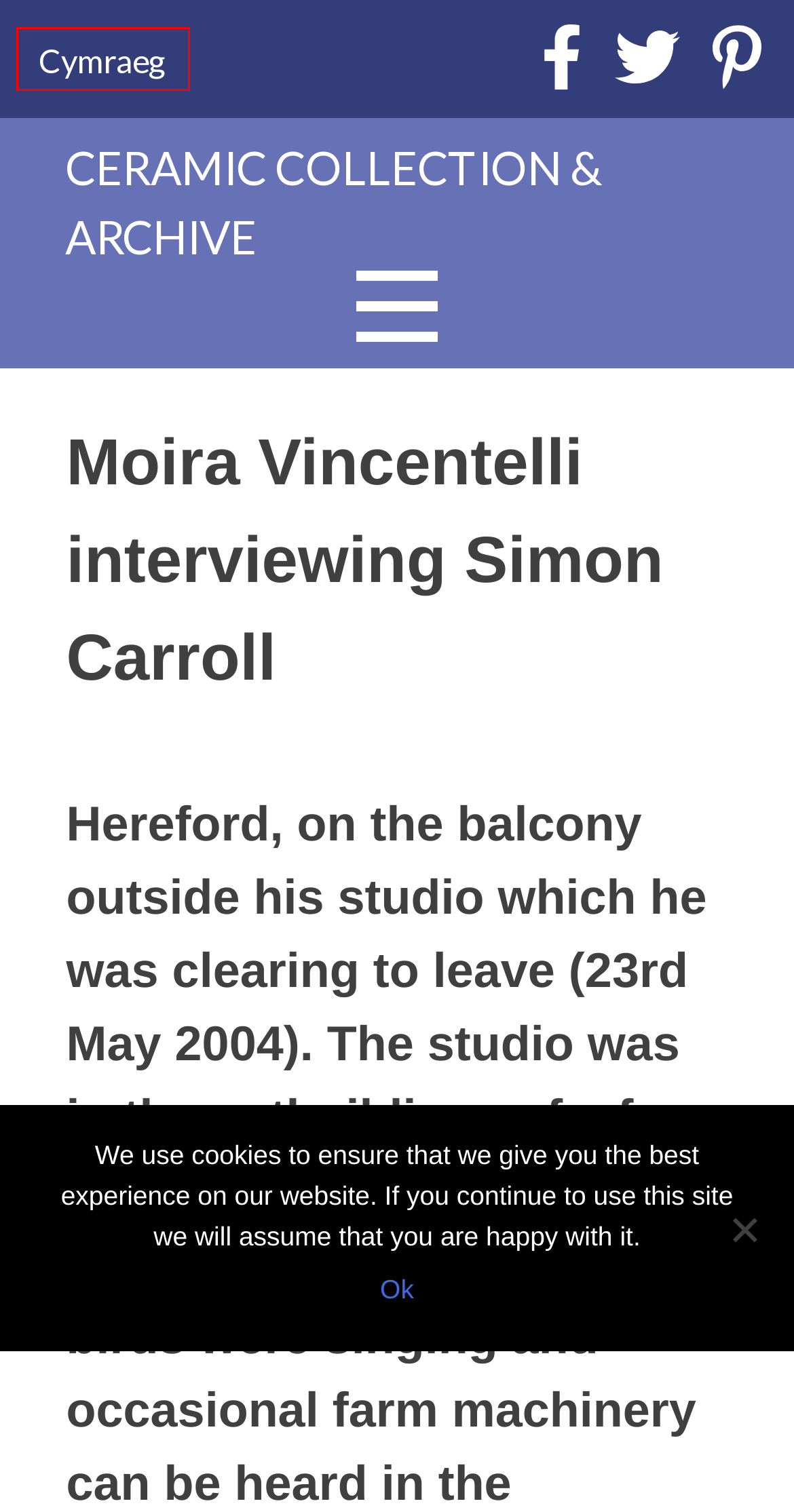Examine the screenshot of a webpage with a red bounding box around an element. Then, select the webpage description that best represents the new page after clicking the highlighted element. Here are the descriptions:
A. Contact Us - Ceramics Aberystwyth
B. Information for Families - Ceramics Aberystwyth
C. Disability and Access - Ceramics Aberystwyth
D. Location and Opening Hours - Ceramics Aberystwyth
E. Privacy Policy - Ceramics Aberystwyth
F. Ceramic Collection and Archive Home Page - Ceramics Aberystwyth
G. Ceramics Glossary - Ceramics Aberystwyth
H. Hafan - Ceramics Aberystwyth

H